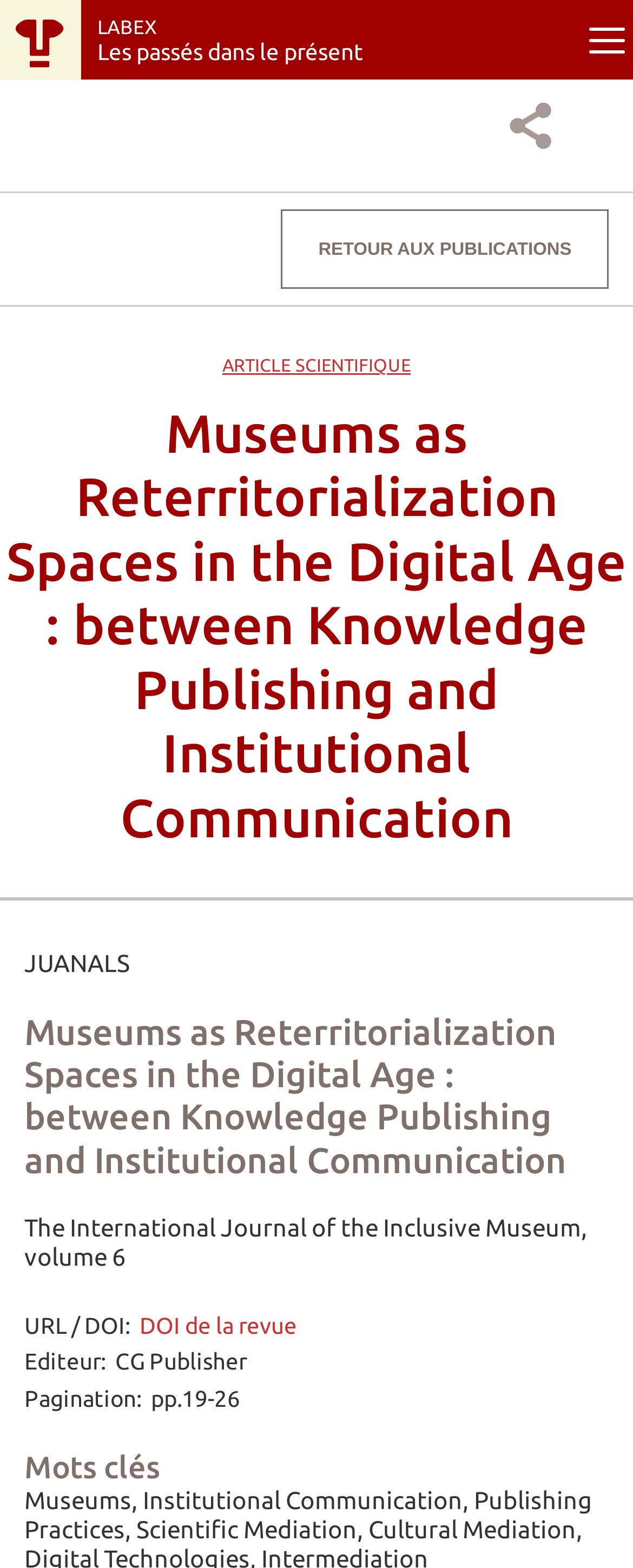For the following element description, predict the bounding box coordinates in the format (top-left x, top-left y, bottom-right x, bottom-right y). All values should be floating point numbers between 0 and 1. Description: parent_node: LABEX

[0.931, 0.018, 0.987, 0.032]